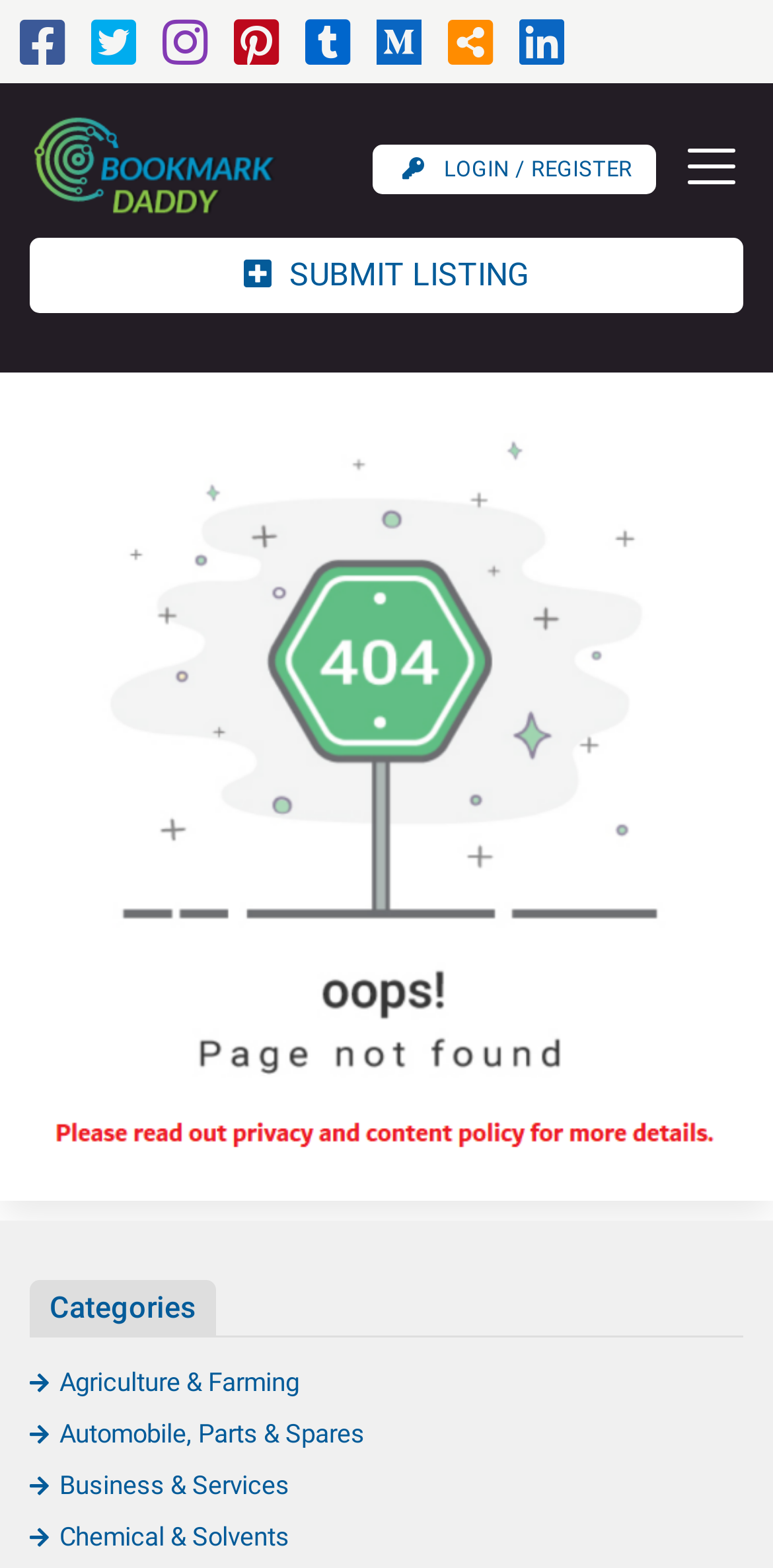Using the information in the image, give a comprehensive answer to the question: 
How many categories are listed on the page?

I counted the number of link elements under the 'Categories' heading, which are 'Agriculture & Farming', 'Automobile, Parts & Spares', 'Business & Services', and 'Chemical & Solvents'. Therefore, there are 4 categories listed on the page.